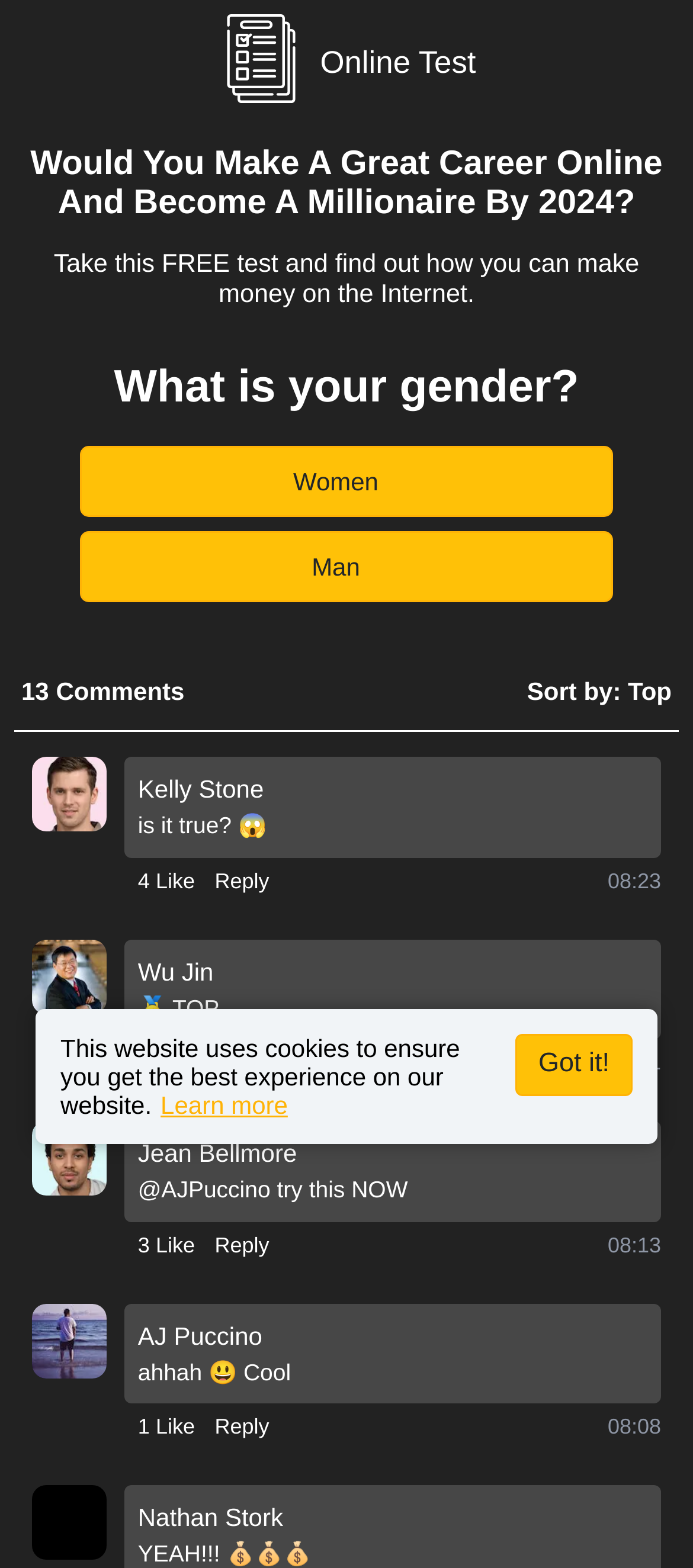What is the topic of the online test?
Please respond to the question thoroughly and include all relevant details.

Based on the webpage, I can see that the heading 'Would You Make A Great Career Online And Become A Millionaire By 2024?' is present, which suggests that the online test is related to career online.